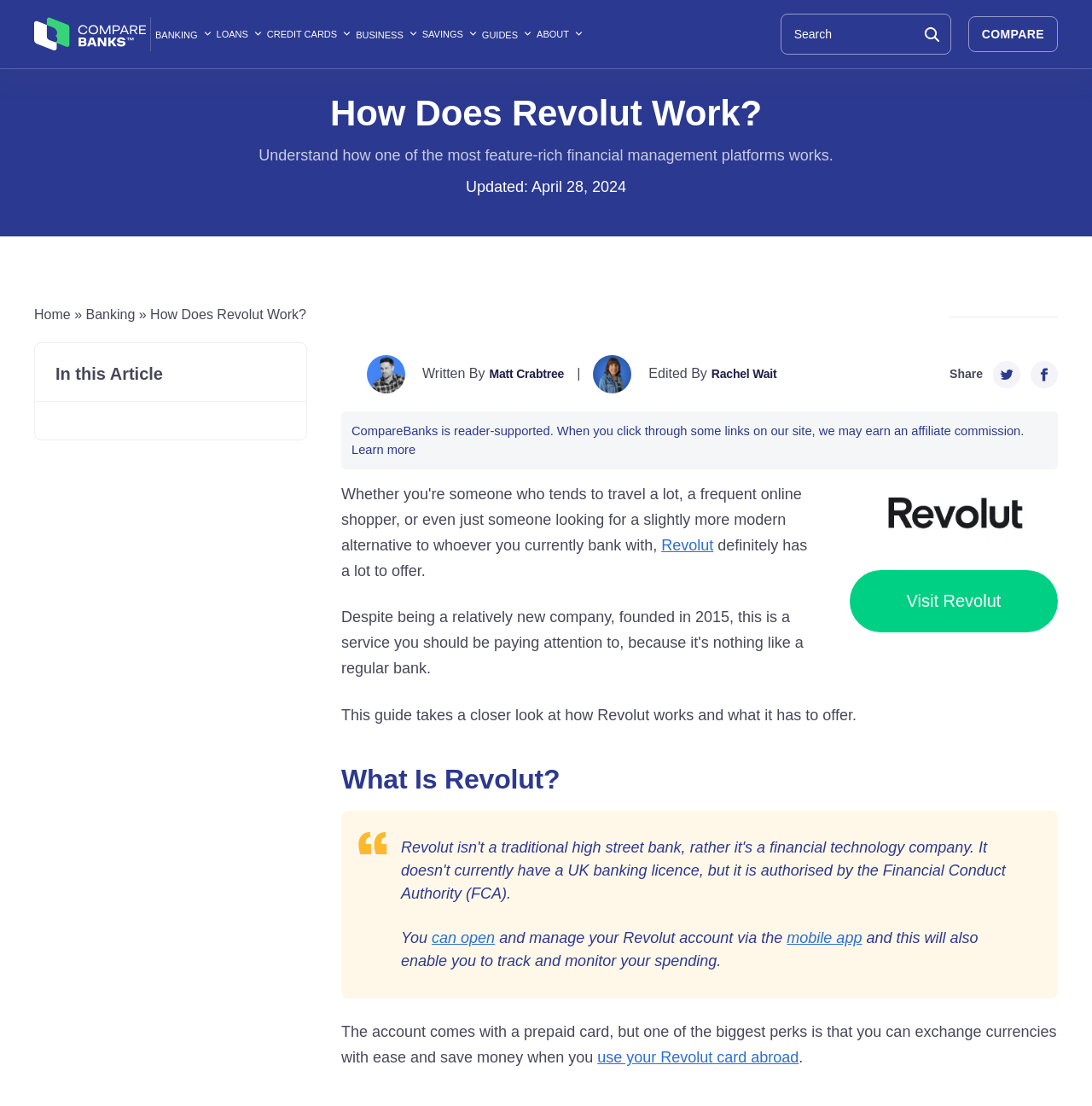Reply to the question with a single word or phrase:
What is the format of the Revolut account management?

Mobile app